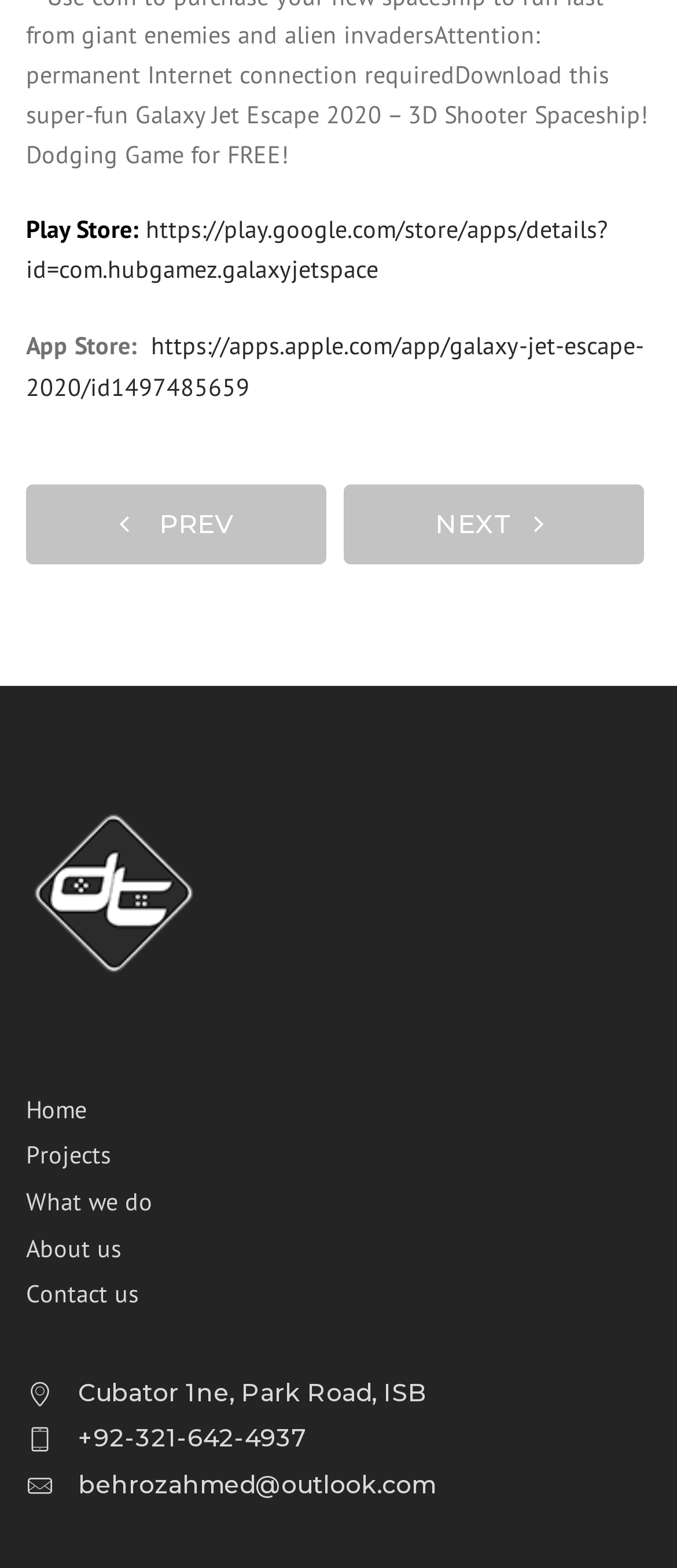Please determine the bounding box coordinates of the element's region to click in order to carry out the following instruction: "Click NEXT". The coordinates should be four float numbers between 0 and 1, i.e., [left, top, right, bottom].

[0.508, 0.309, 0.951, 0.36]